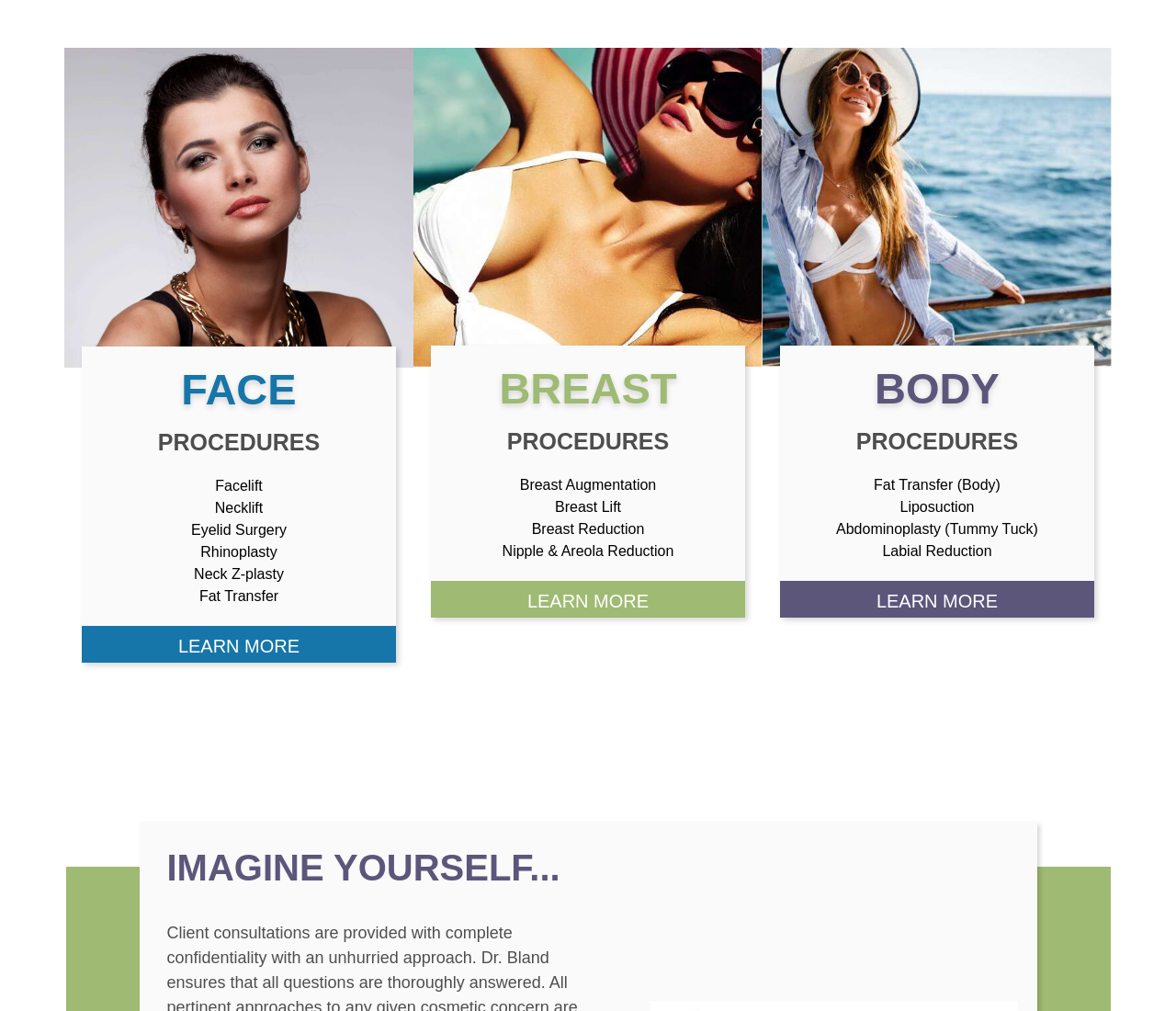Determine the bounding box coordinates of the clickable area required to perform the following instruction: "Click on IMAGINE YOURSELF...". The coordinates should be represented as four float numbers between 0 and 1: [left, top, right, bottom].

[0.142, 0.84, 0.514, 0.876]